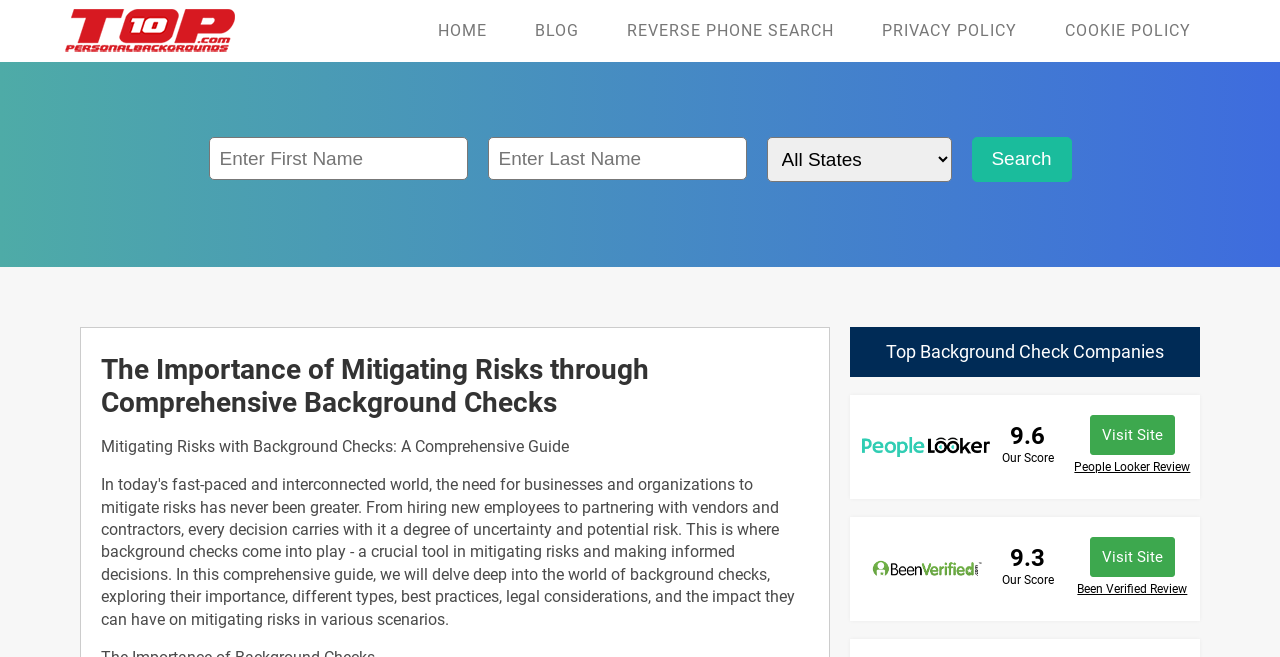Provide the bounding box coordinates of the HTML element this sentence describes: "Been Verified Review". The bounding box coordinates consist of four float numbers between 0 and 1, i.e., [left, top, right, bottom].

[0.842, 0.881, 0.928, 0.914]